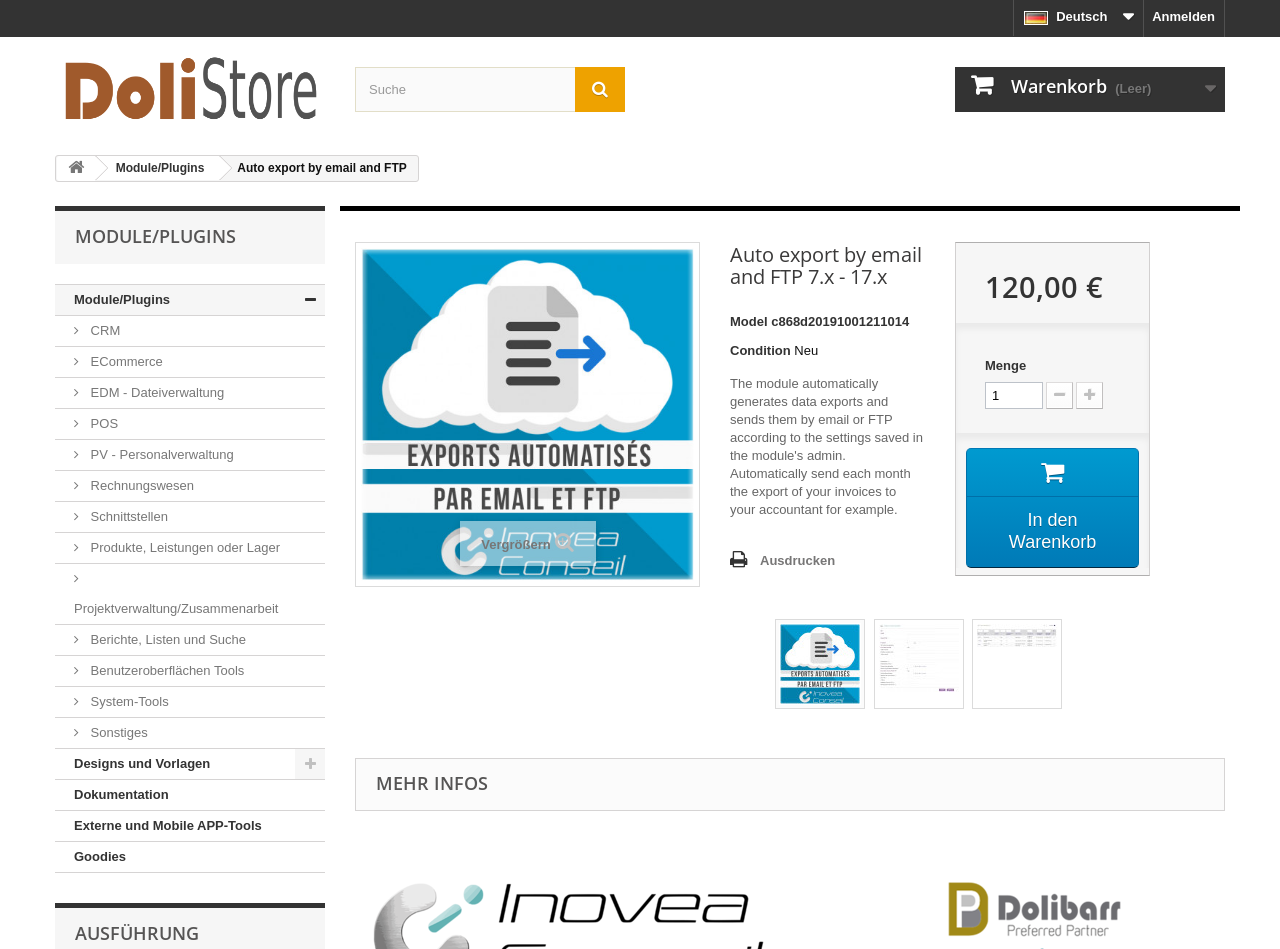Please give a concise answer to this question using a single word or phrase: 
What is the purpose of the textbox?

Search